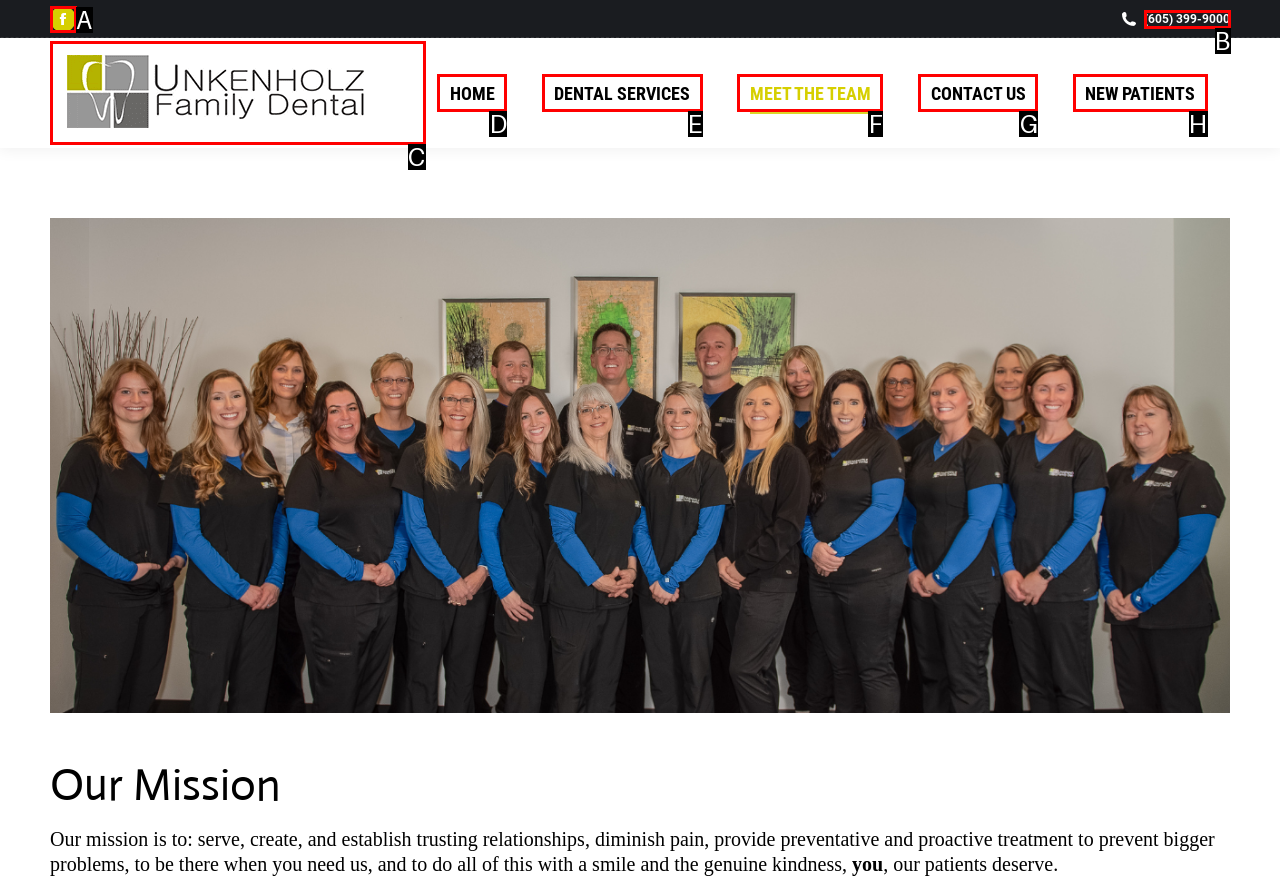Given the description: Home, choose the HTML element that matches it. Indicate your answer with the letter of the option.

D